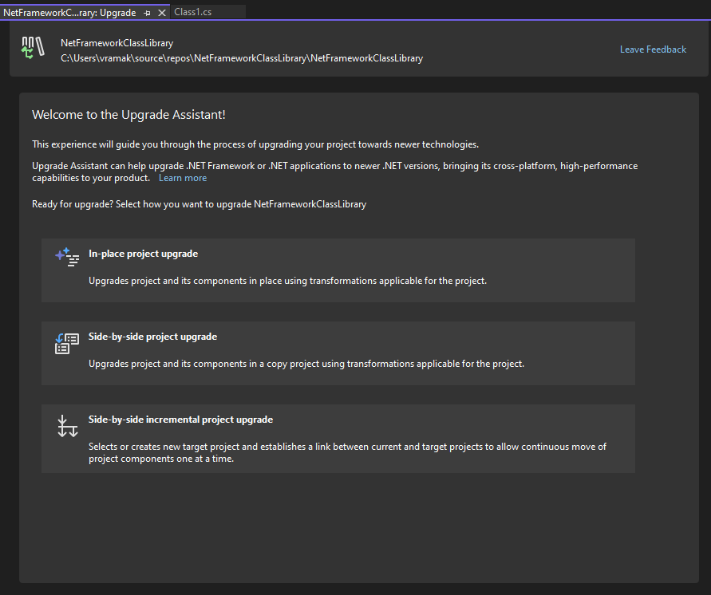Please respond to the question using a single word or phrase:
How many upgrade options are available?

3